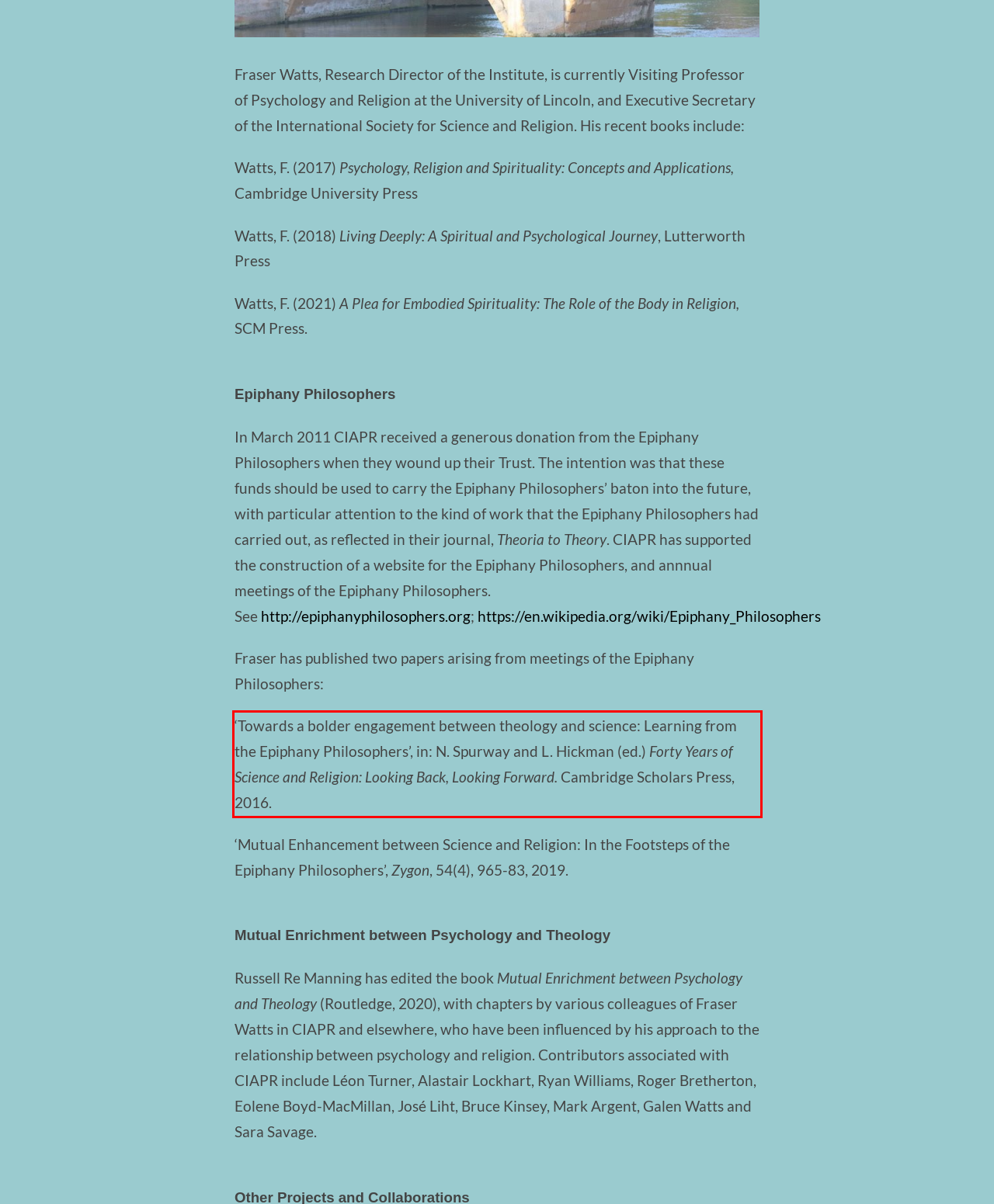Identify and transcribe the text content enclosed by the red bounding box in the given screenshot.

‘Towards a bolder engagement between theology and science: Learning from the Epiphany Philosophers’, in: N. Spurway and L. Hickman (ed.) Forty Years of Science and Religion: Looking Back, Looking Forward. Cambridge Scholars Press, 2016.